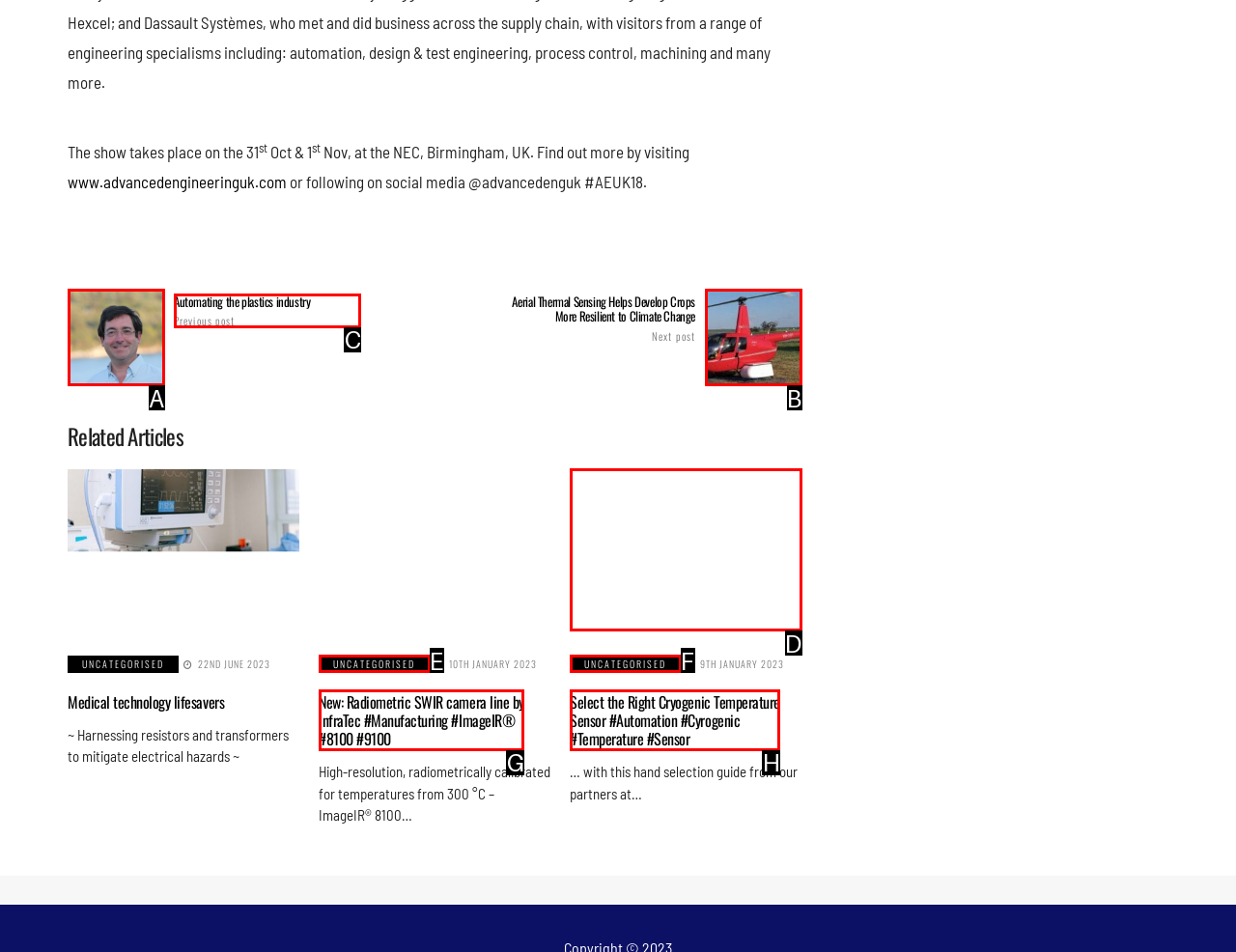Indicate the letter of the UI element that should be clicked to accomplish the task: Read the previous post about Automating the plastics industry. Answer with the letter only.

C